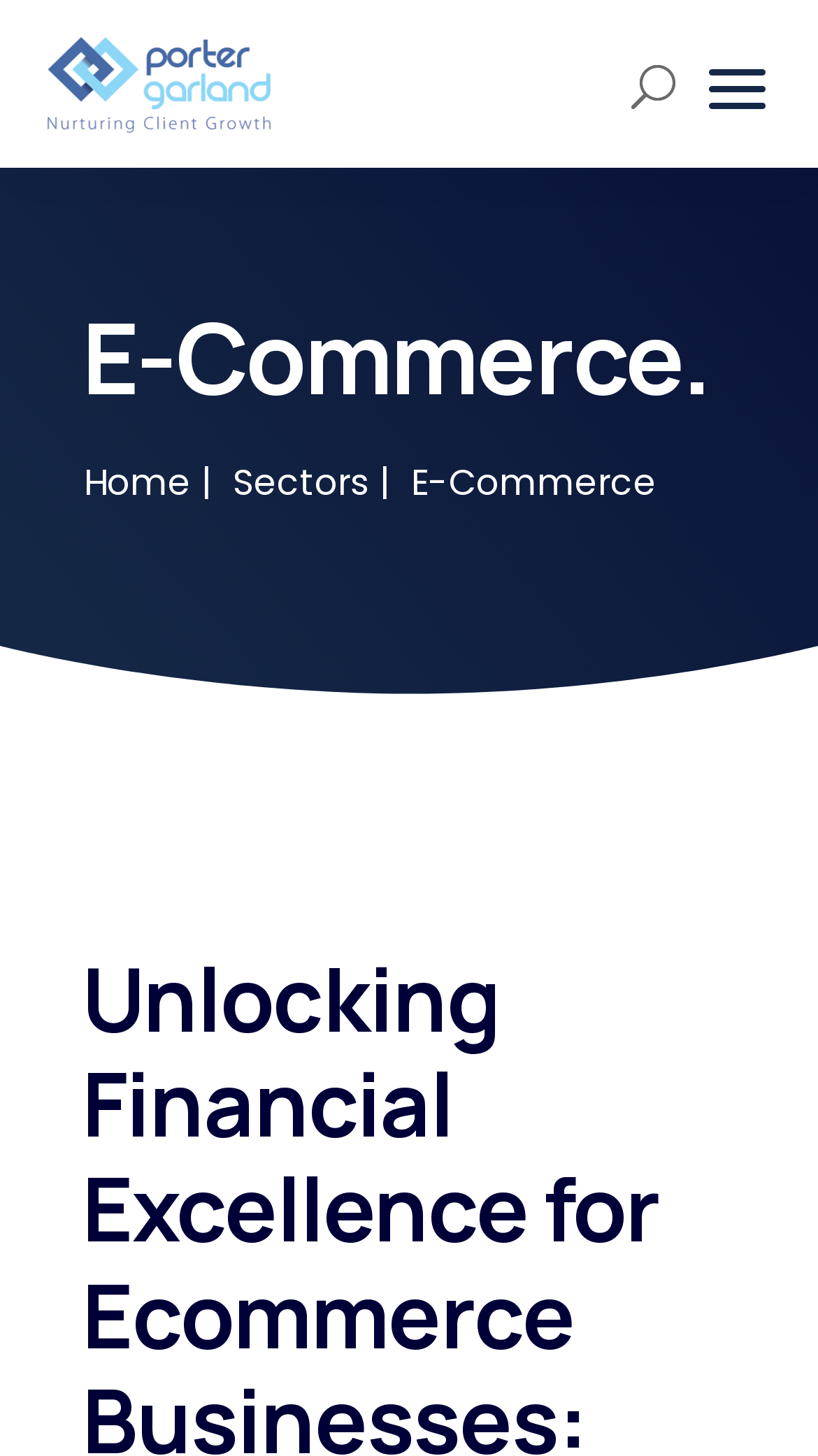Please identify the bounding box coordinates of the element that needs to be clicked to execute the following command: "Search for a keyword". Provide the bounding box using four float numbers between 0 and 1, formatted as [left, top, right, bottom].

None